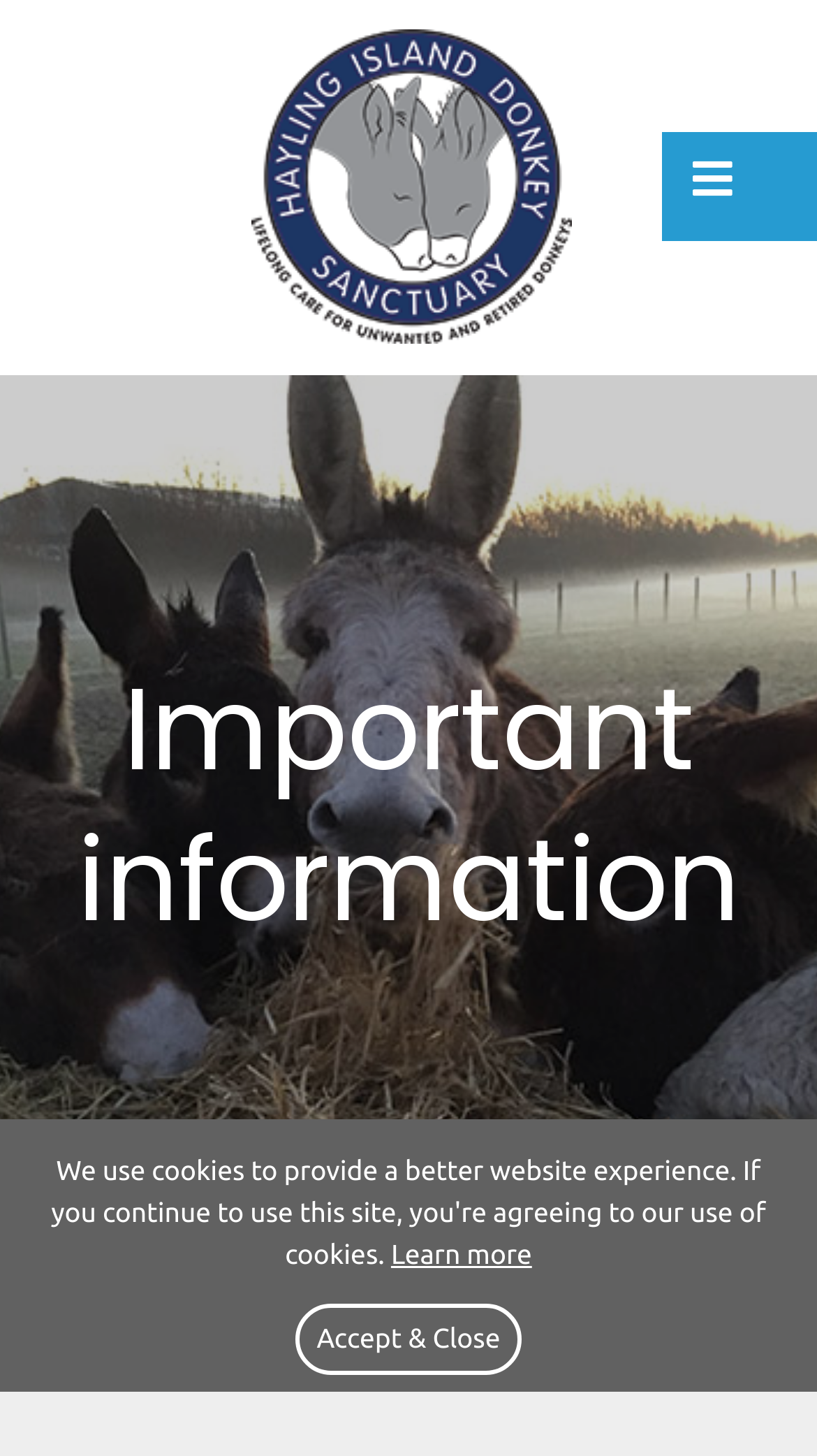What is the topic of the heading?
Kindly give a detailed and elaborate answer to the question.

The heading element with the text 'Important information' suggests that the webpage is providing crucial information about Hayling Island Donkeys, which is the main topic of the webpage.